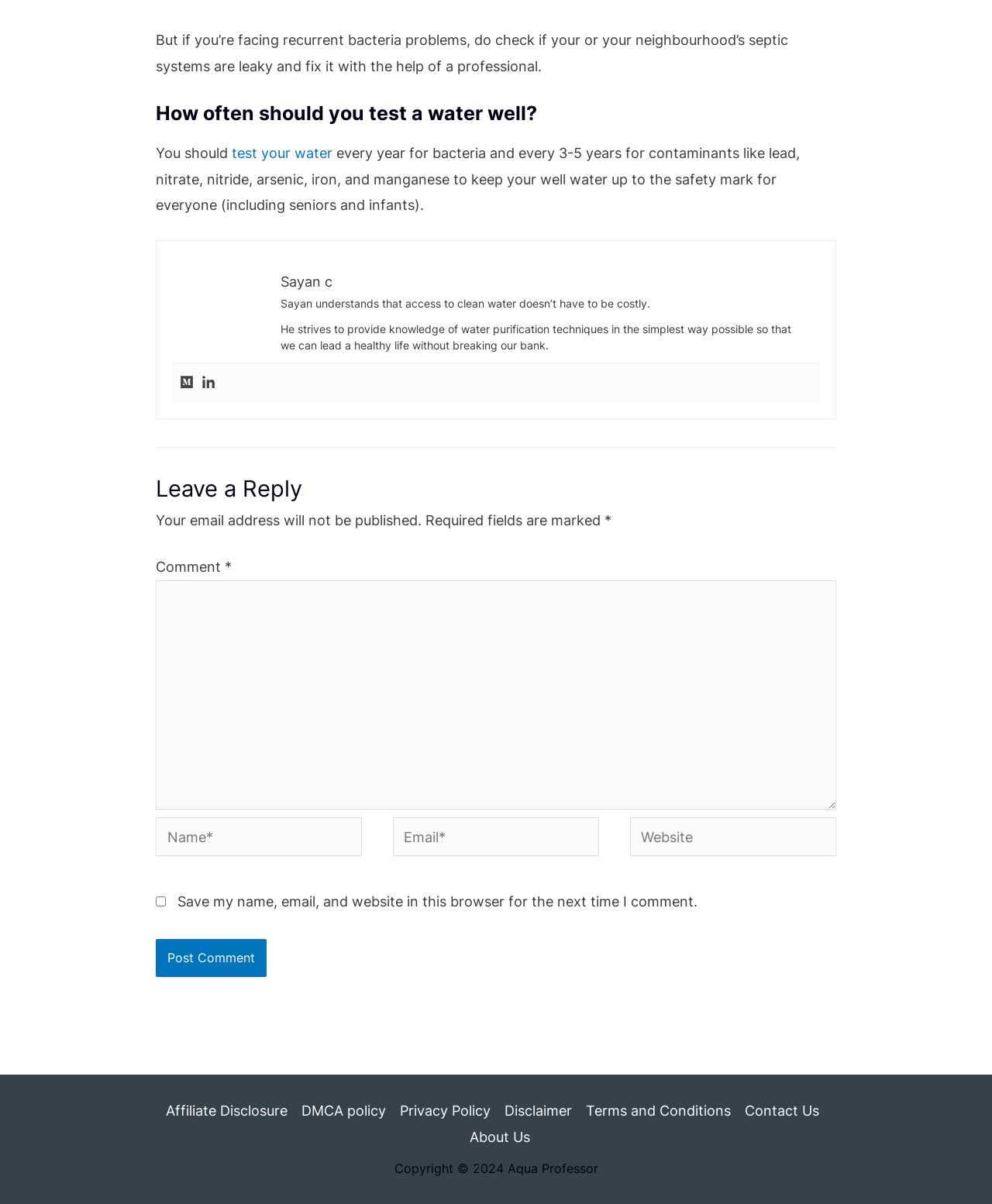What is the name of the website?
Refer to the image and give a detailed response to the question.

The webpage has a copyright notice at the bottom with the text 'Copyright © 2024 Aqua Professor', indicating that the name of the website is Aqua Professor.